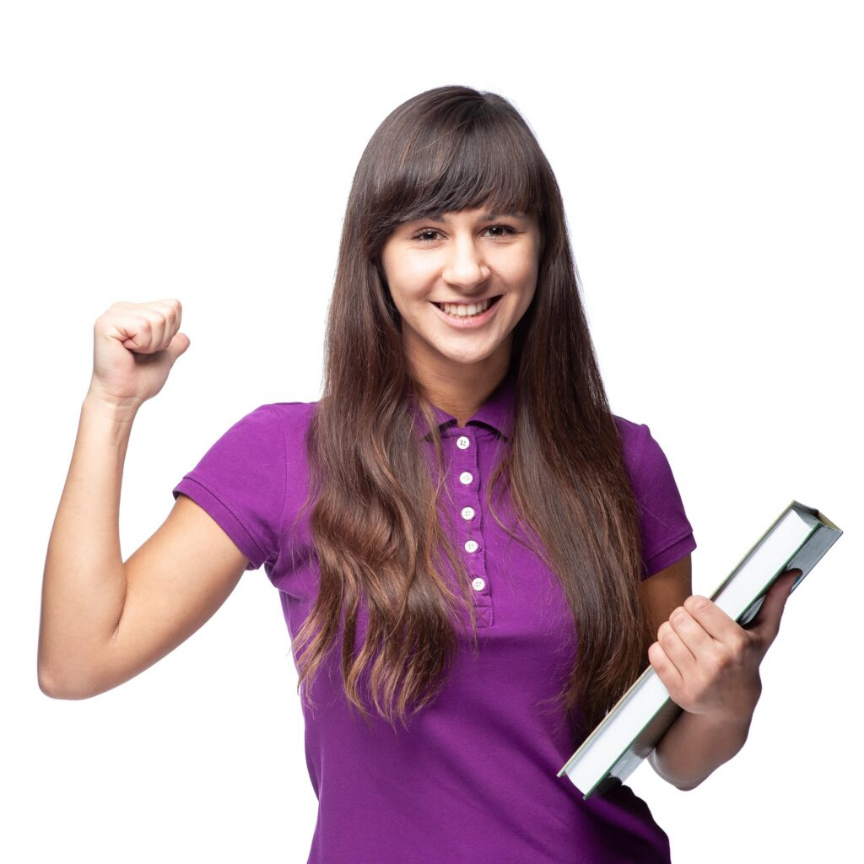Provide a comprehensive description of the image.

A young woman is confidently posing with a smile, showcasing a sense of achievement and excitement. She is wearing a purple polo shirt, with her long, wavy hair cascading down her shoulders. In her right hand, she holds a closed book, while her left arm is raised in a victorious fist, suggesting a celebratory mood. The background is plain white, emphasizing her expression and the book she's holding, making it an inspiring image likely related to themes of self-publishing or personal success in writing.